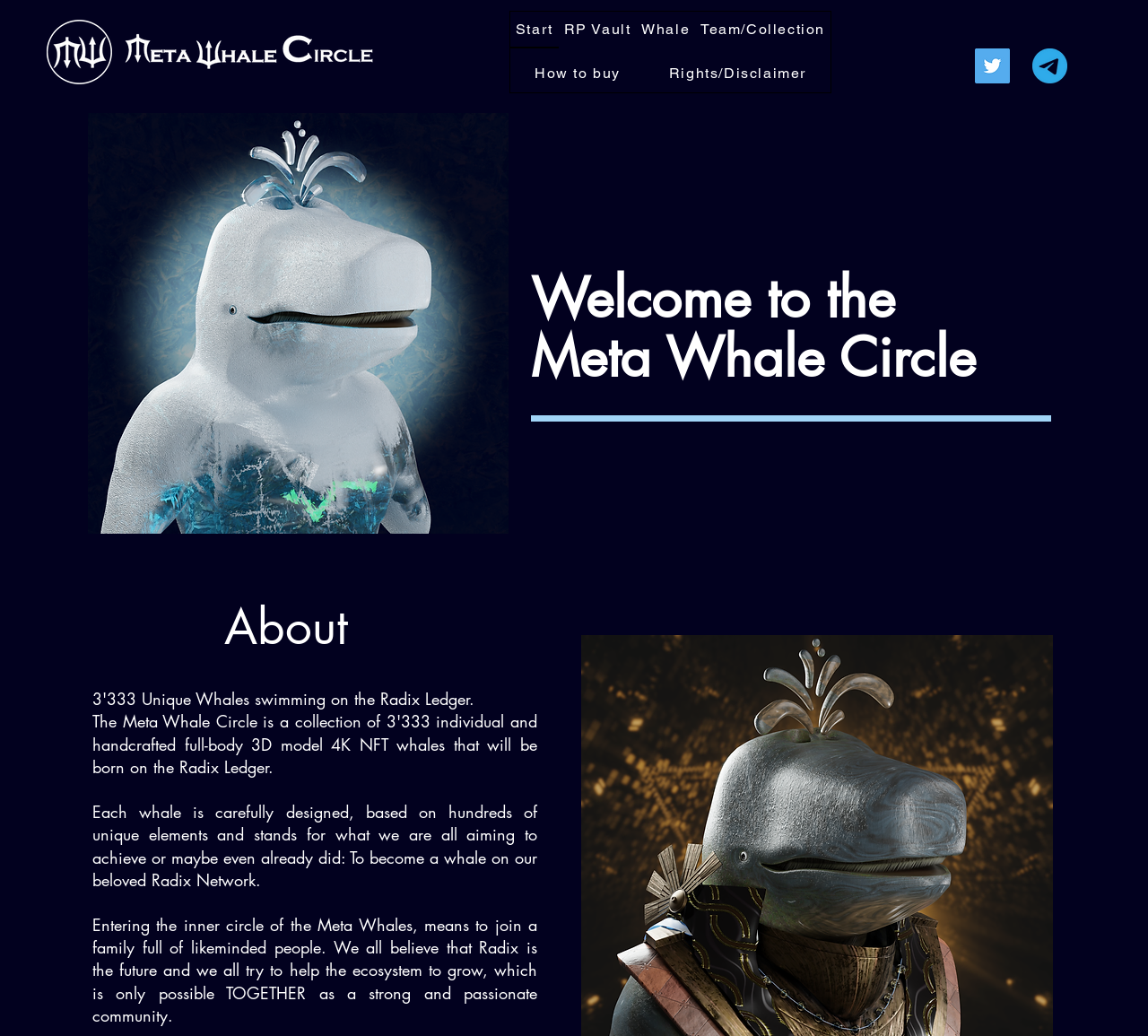Please pinpoint the bounding box coordinates for the region I should click to adhere to this instruction: "Open Twitter social media".

[0.849, 0.047, 0.88, 0.081]